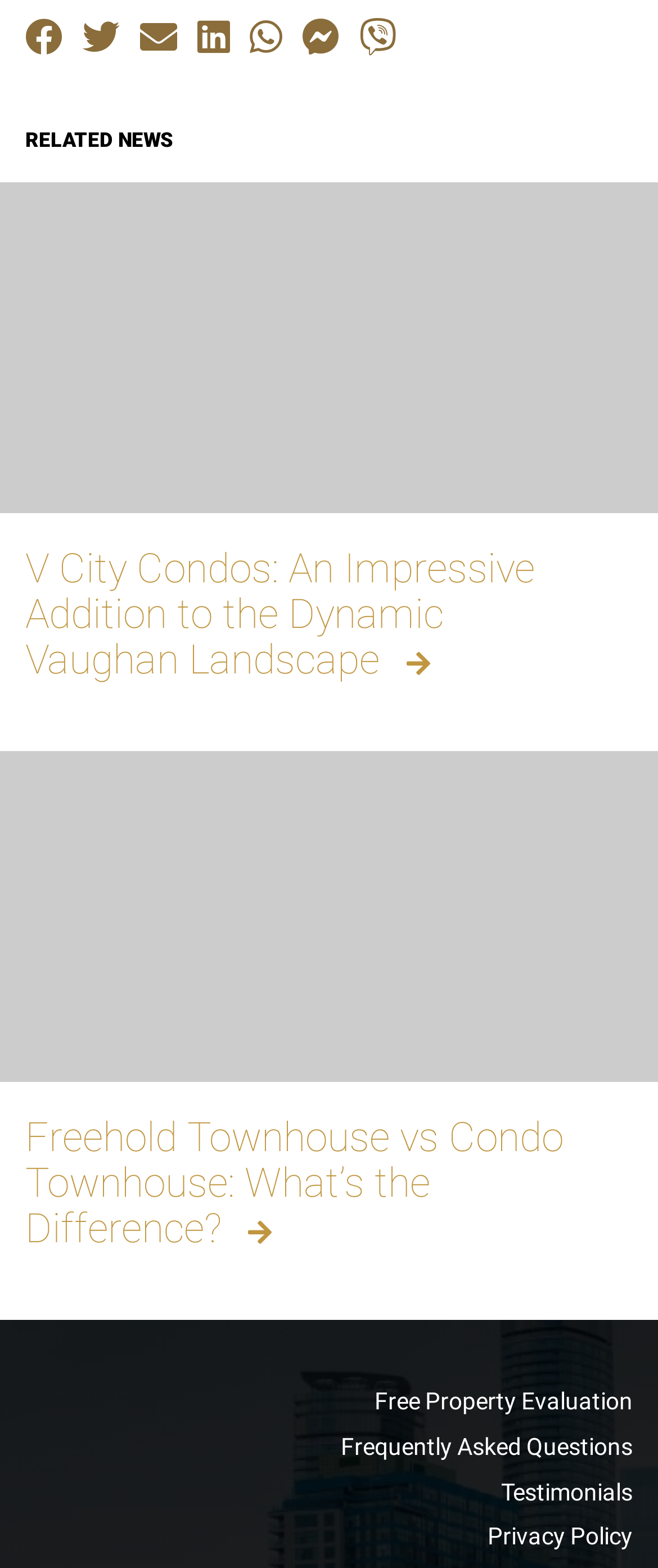How many articles are on the webpage?
Look at the image and provide a short answer using one word or a phrase.

2